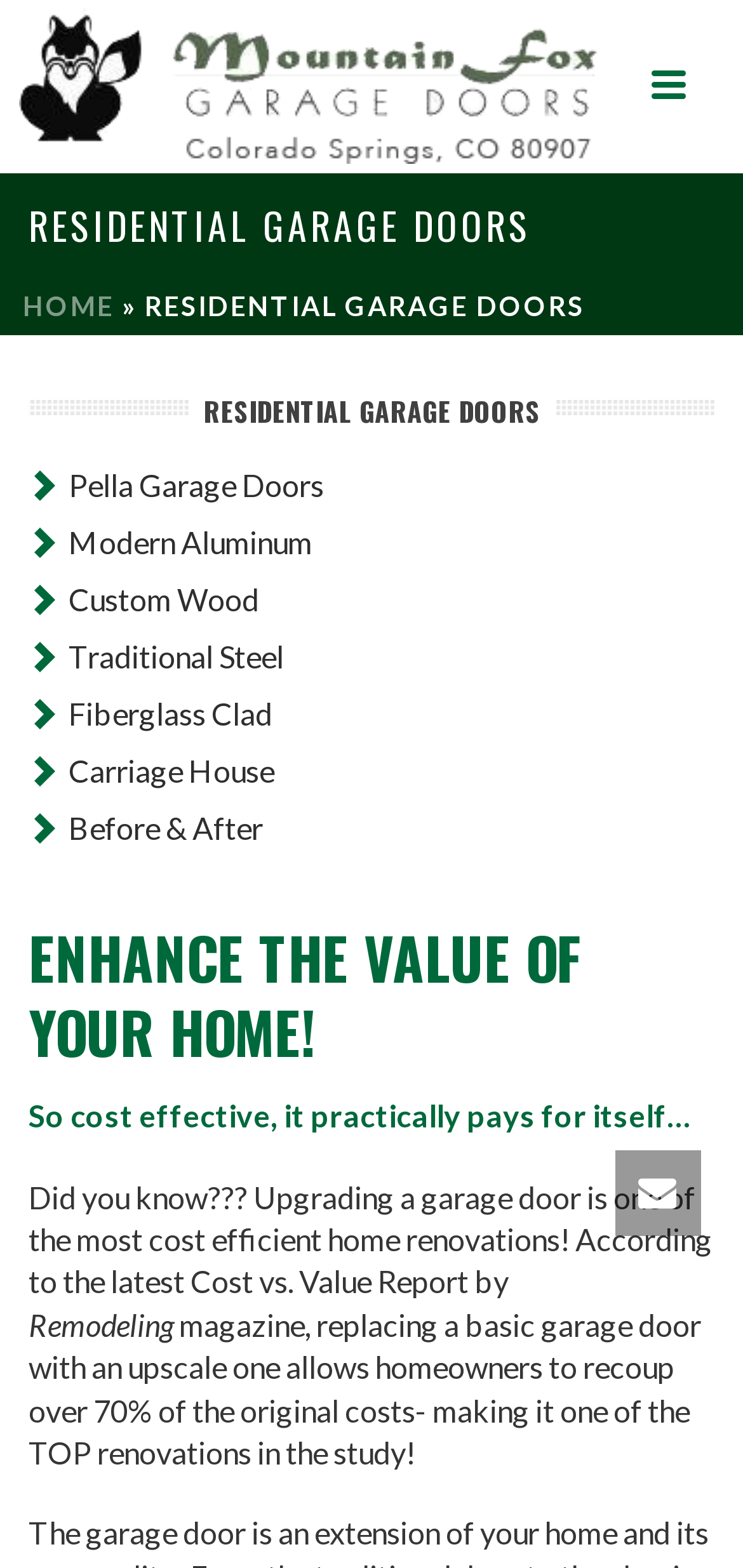Provide the bounding box coordinates of the HTML element this sentence describes: "Home".

[0.031, 0.185, 0.154, 0.205]